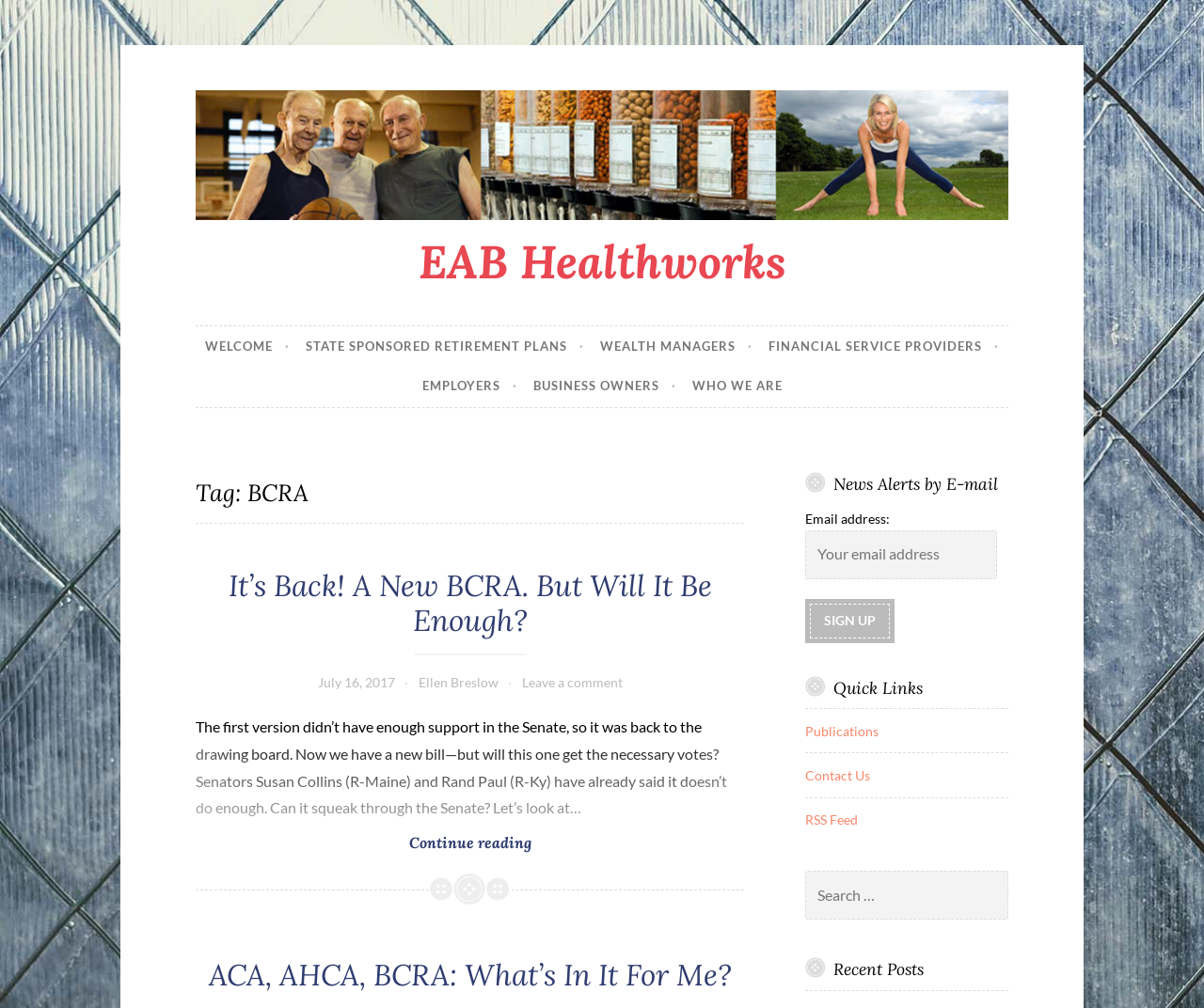Please identify the bounding box coordinates of the element that needs to be clicked to perform the following instruction: "Visit the 'WHO WE ARE' page".

[0.575, 0.363, 0.65, 0.403]